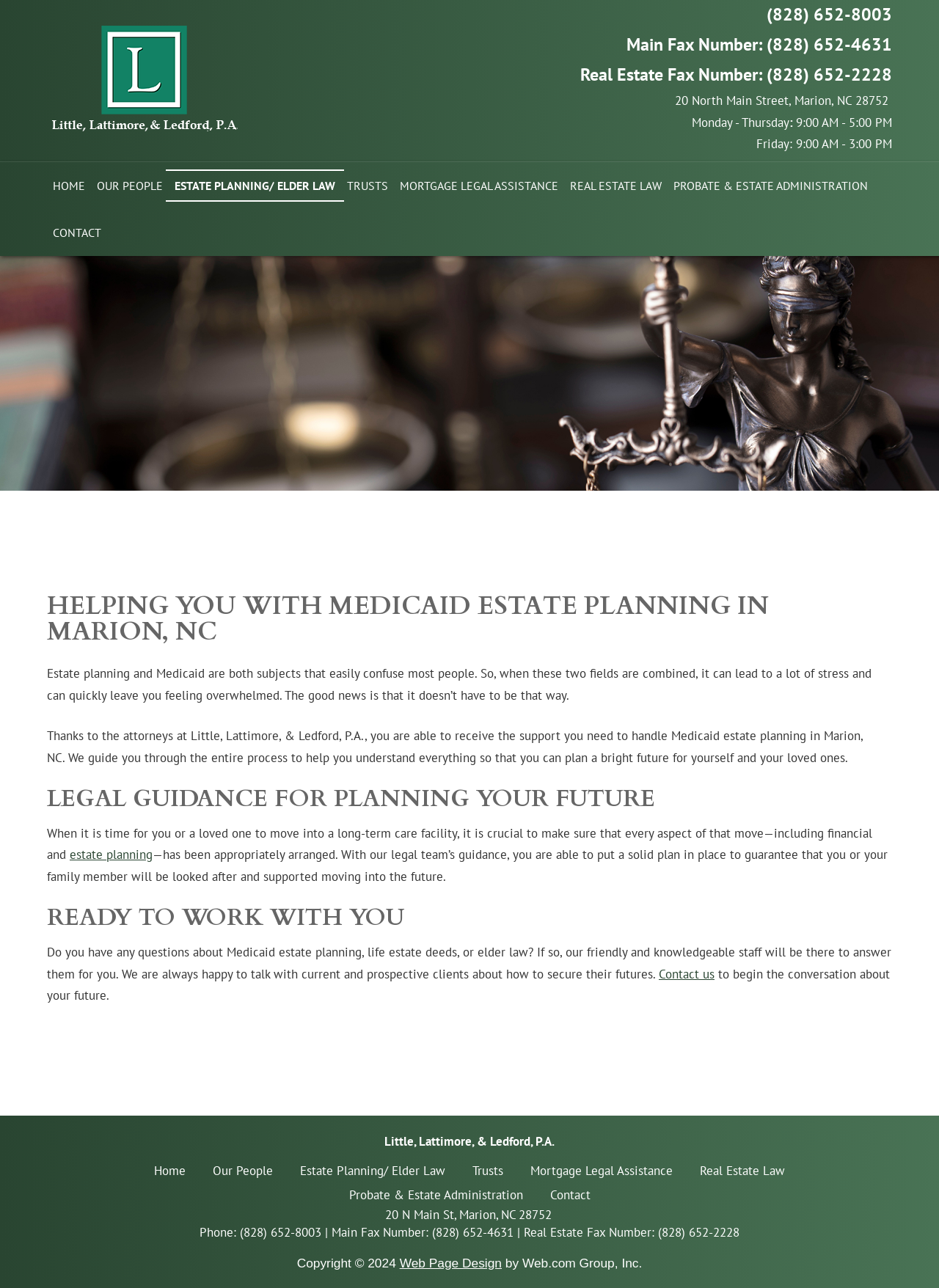What is the address of the law firm?
Use the information from the image to give a detailed answer to the question.

I found the answer by looking at the bottom of the webpage, where the law firm's contact information is listed.